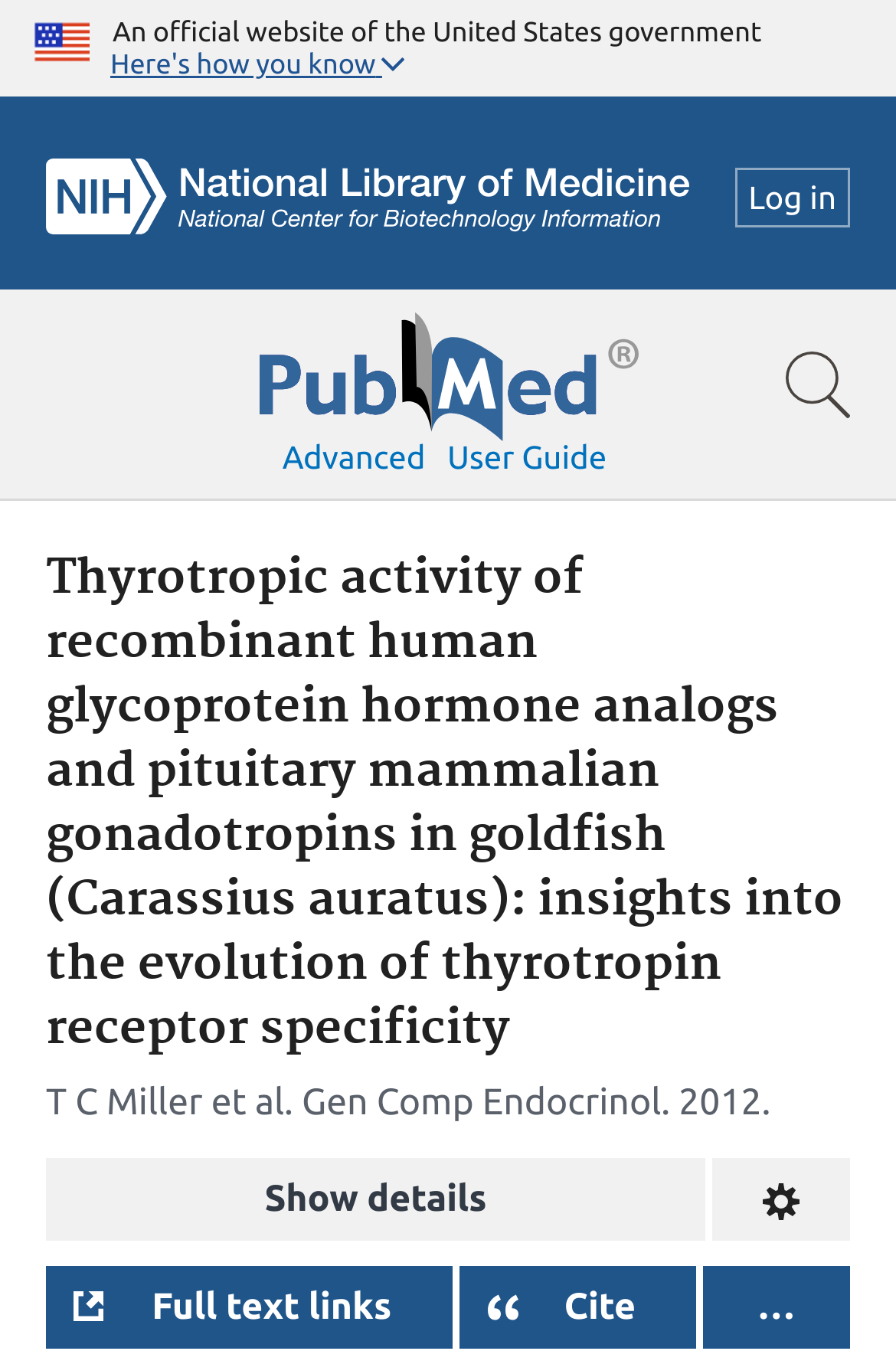Please find the bounding box coordinates for the clickable element needed to perform this instruction: "Click the U.S. flag image".

[0.038, 0.009, 0.1, 0.05]